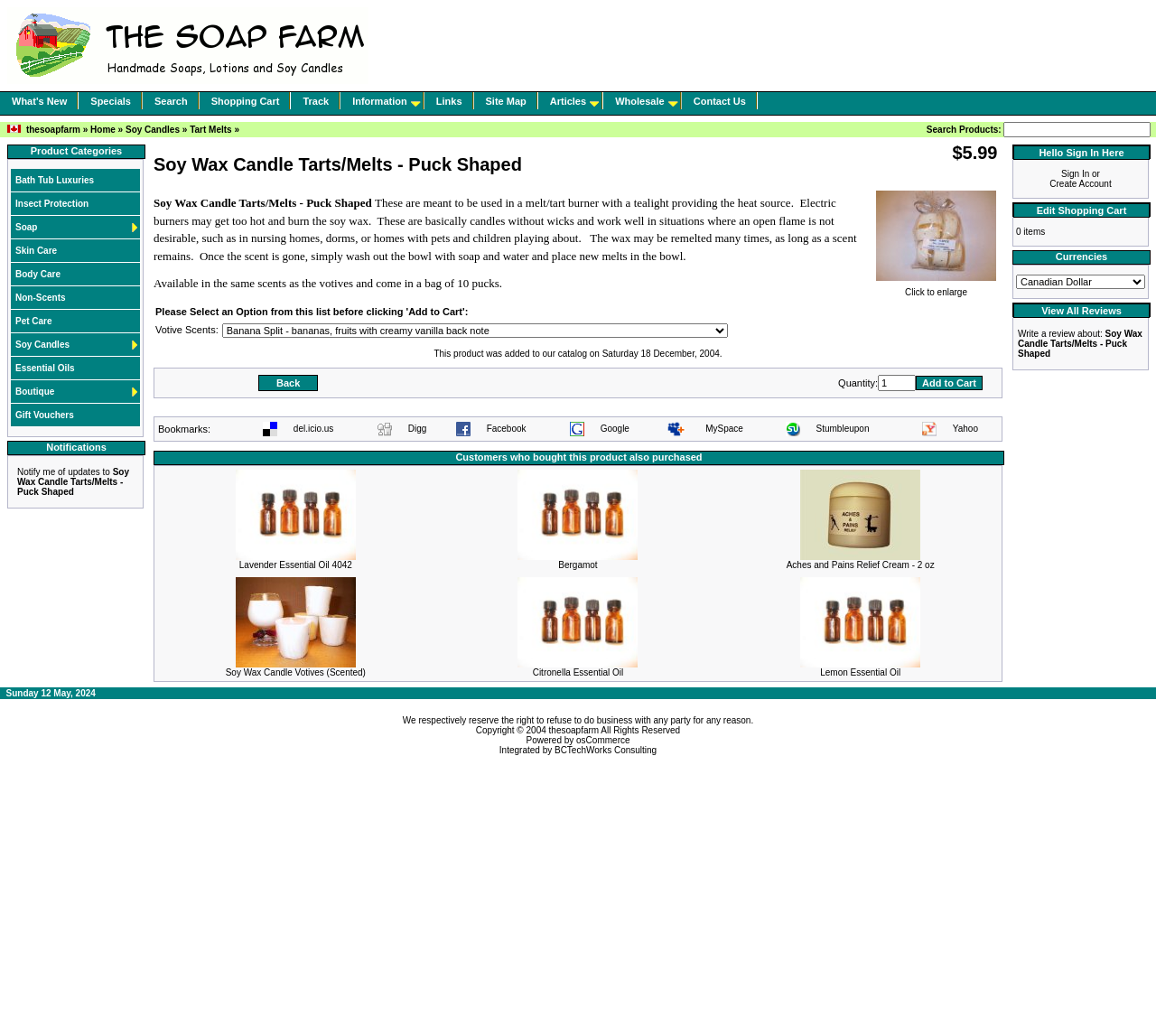Identify and provide the main heading of the webpage.

Soy Wax Candle Tarts/Melts - Puck Shaped